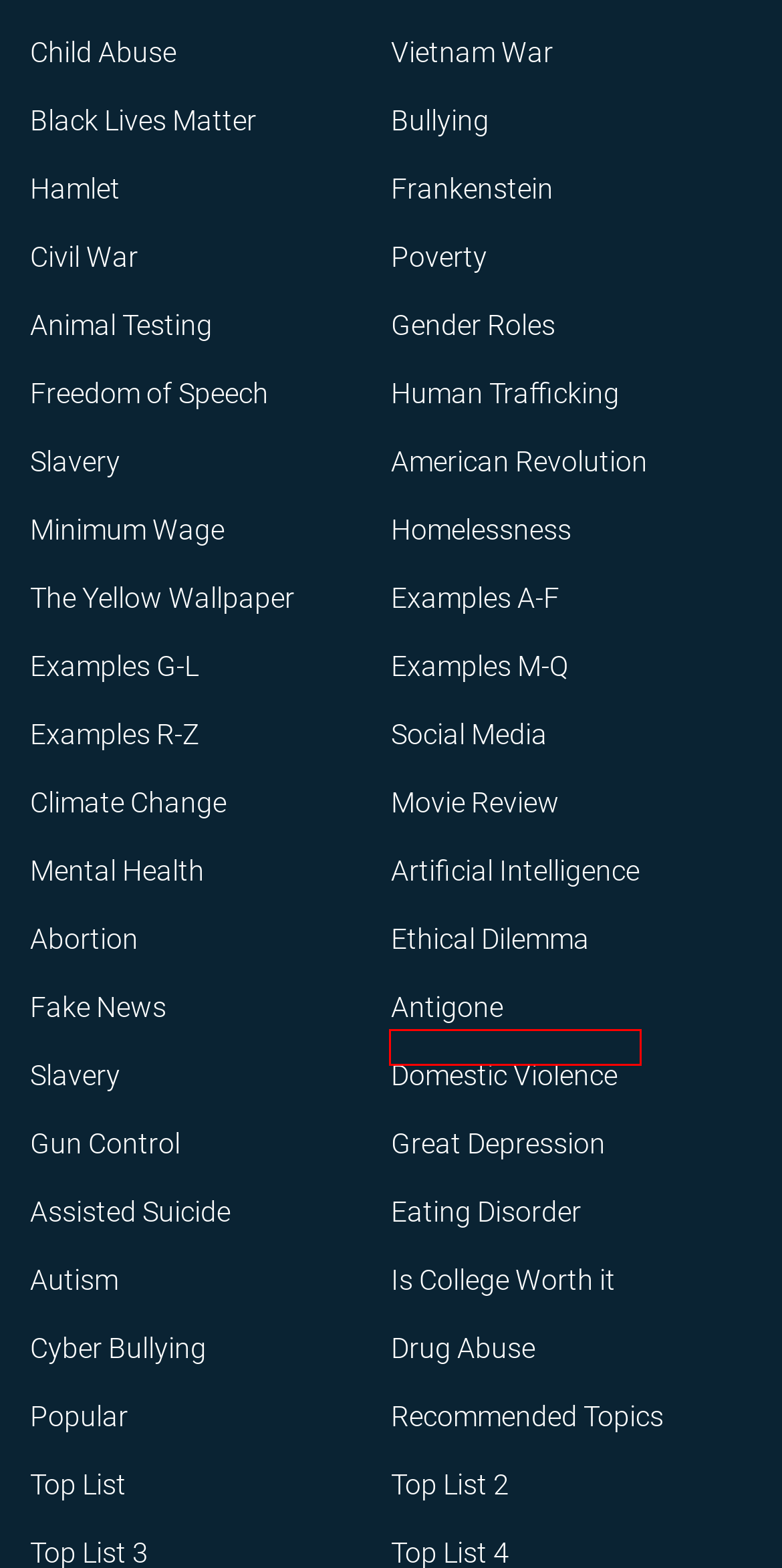Observe the provided screenshot of a webpage that has a red rectangle bounding box. Determine the webpage description that best matches the new webpage after clicking the element inside the red bounding box. Here are the candidates:
A. 100% Free Essay Examples With NO Sign... | Protected by DMCA.com
B. The Great Depression Essay Examples - Argumentative Topics for Research Papers
C. Artificial Intelligence Essay Examples - Argumentative Topics for Research Papers & Thesis Statement
D. Cyber Bullying Essay Examples - Argumentative Topics for Research Papers
E. Fake News Essay Examples - Argumentative Topics for Research Papers
F. Essay Examples G-L | StudyDriver.com
G. Freedom of Speech Essay Examples - Argumentative Topics for Research Papers
H. Black Lives Matter Essay Examples - Free Argumentative and Research Paper Topics

C